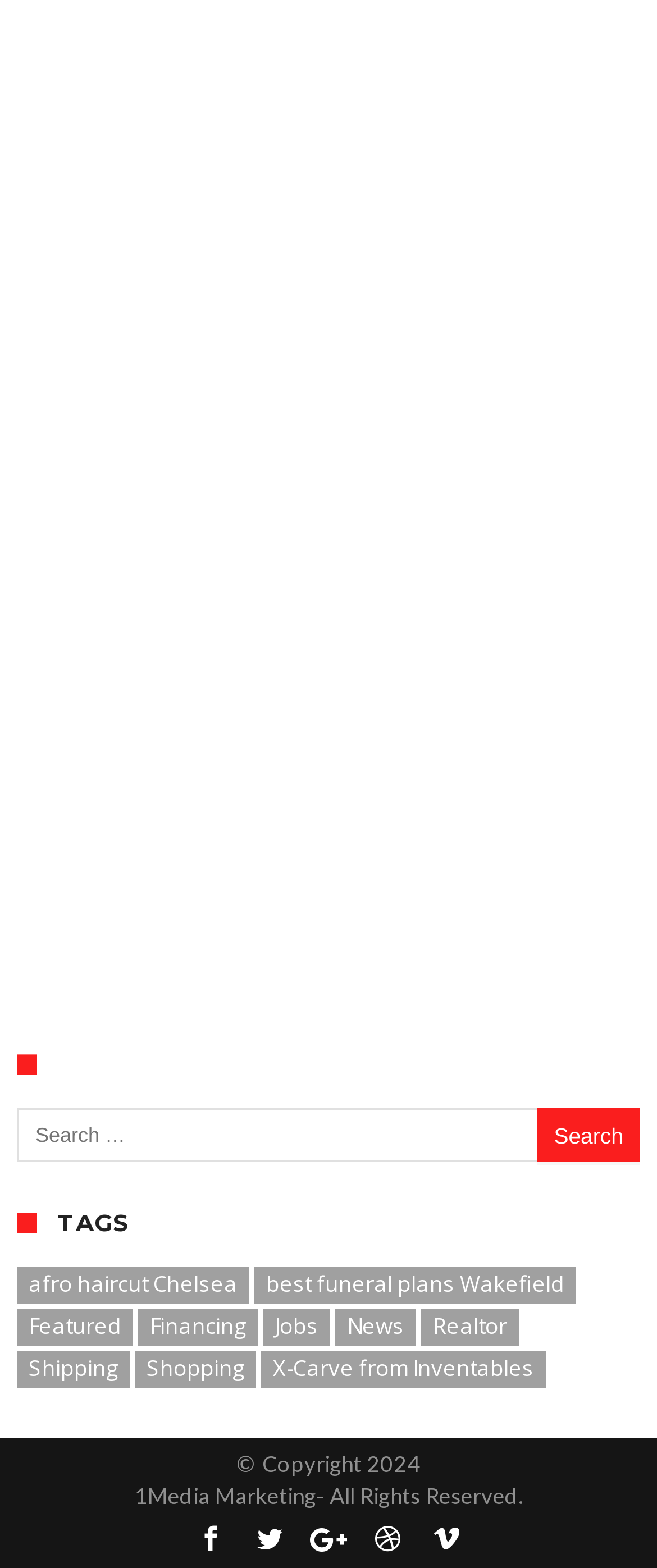What is the copyright year?
Examine the image and provide an in-depth answer to the question.

At the bottom of the webpage, there is a copyright notice that reads '© Copyright 2024'. This indicates that the content on the webpage is copyrighted and the year of copyright is 2024.